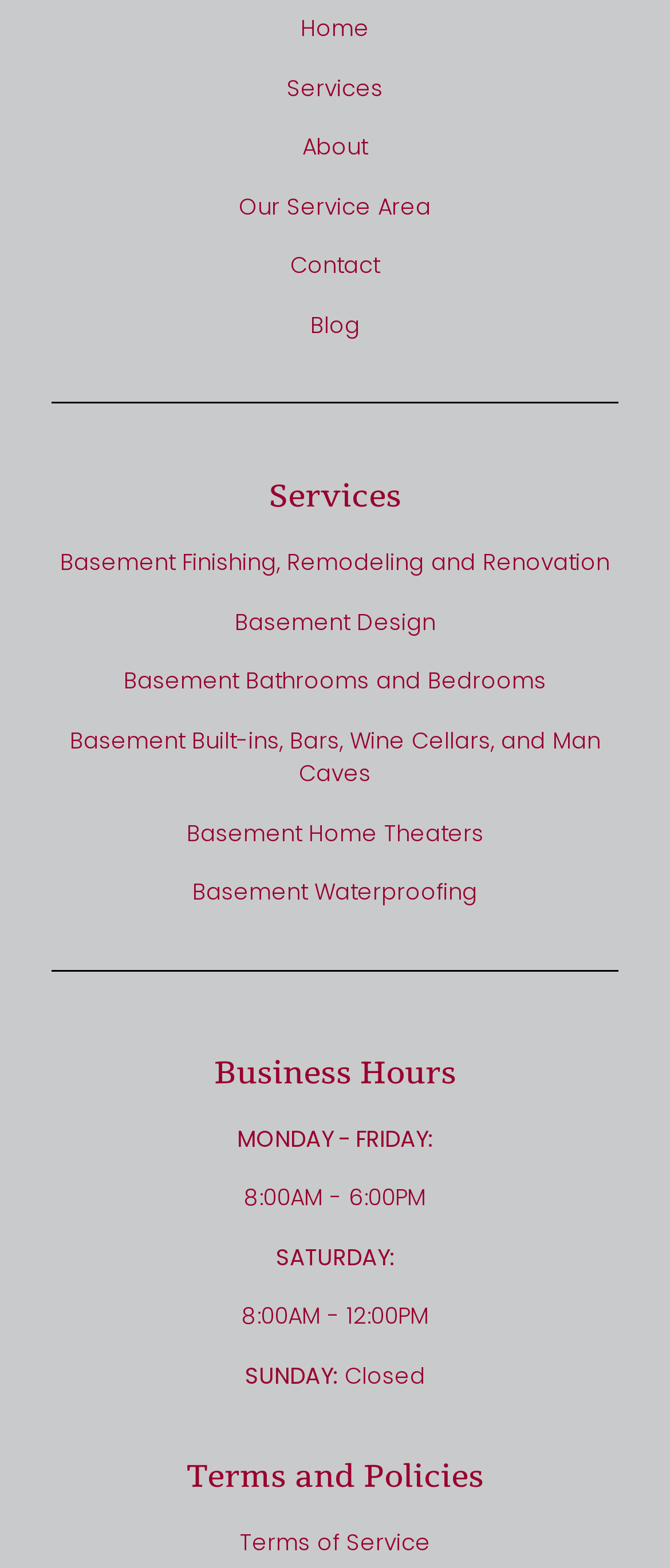What is the last link in the 'Terms and Policies' section?
Using the visual information, reply with a single word or short phrase.

Terms of Service